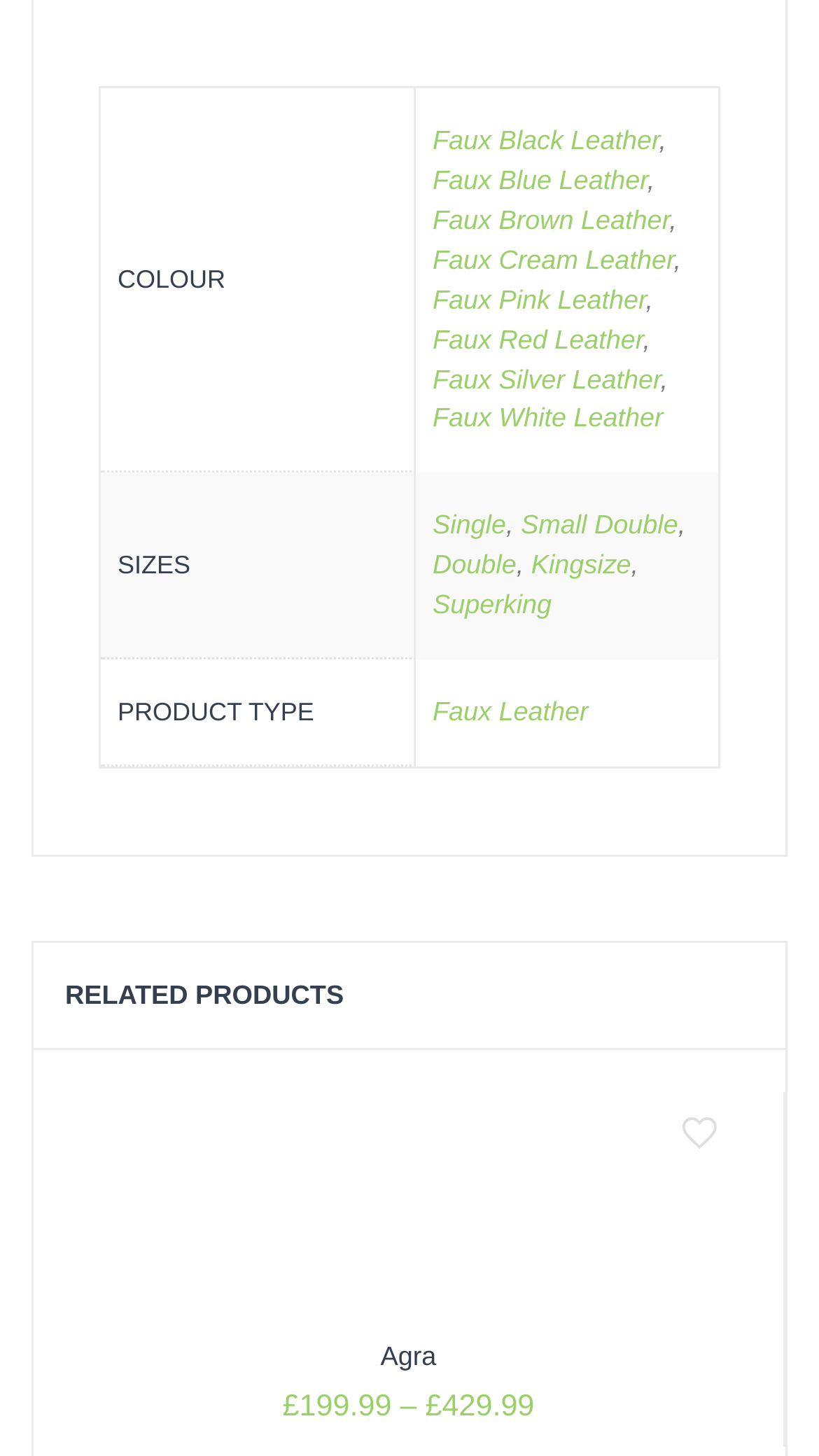Identify the bounding box coordinates of the clickable region to carry out the given instruction: "Add to wishlist".

[0.815, 0.75, 0.918, 0.808]